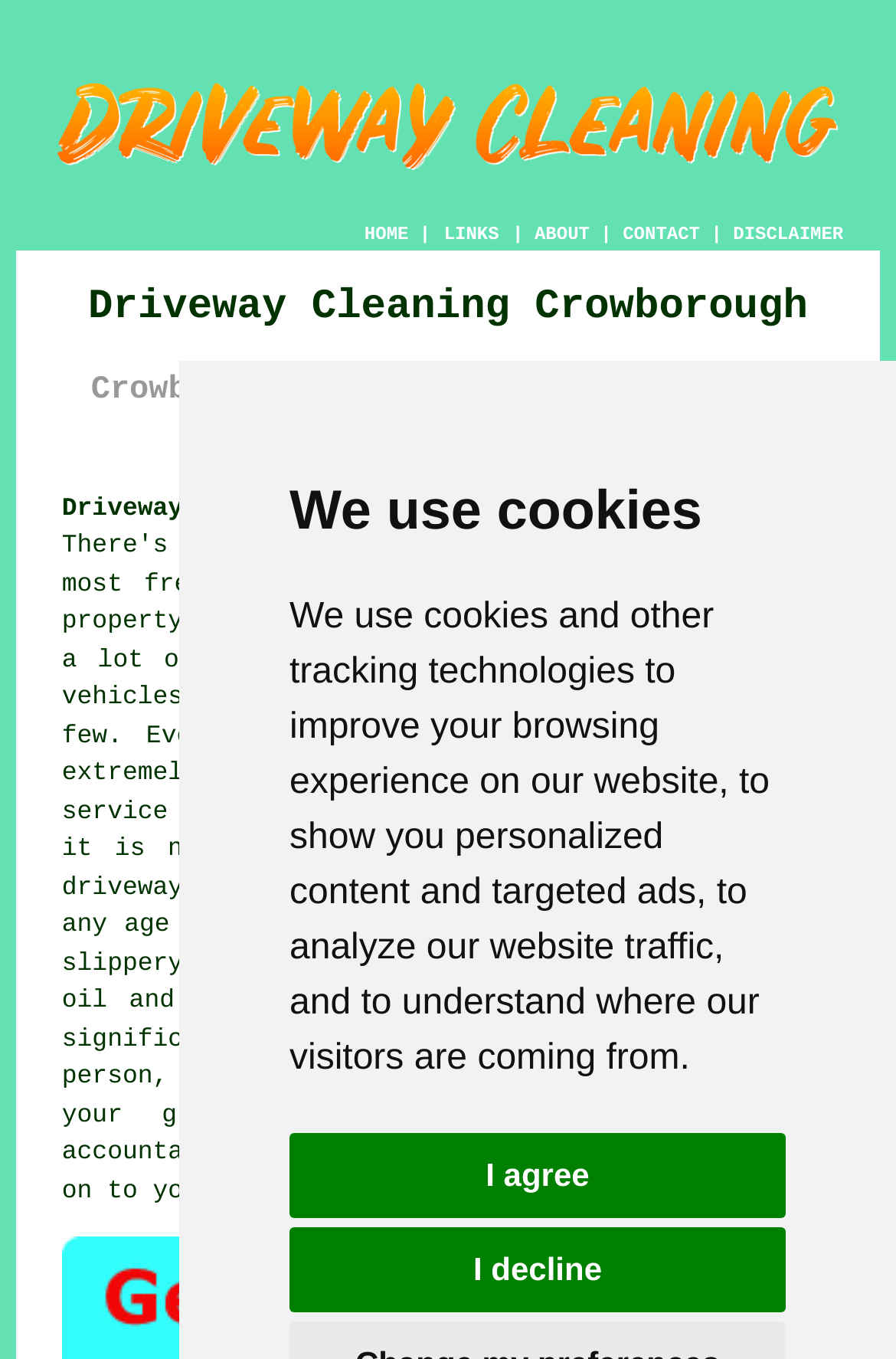Determine the bounding box coordinates of the region that needs to be clicked to achieve the task: "learn about driveway cleaning services".

[0.069, 0.271, 0.931, 0.342]